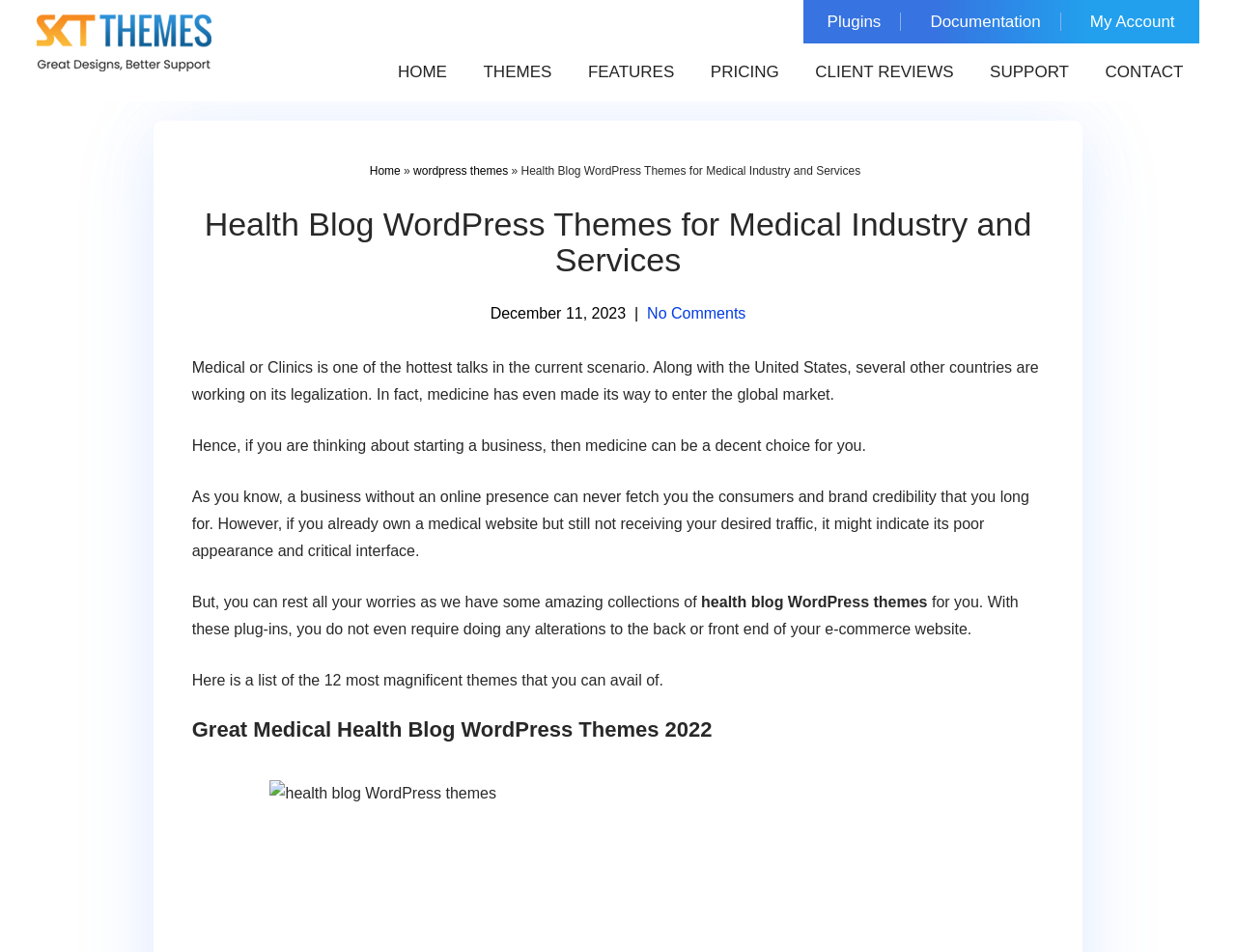What is the website about?
Answer the question in a detailed and comprehensive manner.

Based on the webpage content, it appears that the website is focused on providing a collection of WordPress themes specifically designed for medical health blogs, clinics, and drug stores. The website aims to help users create a medical website with a professional appearance and user-friendly interface.